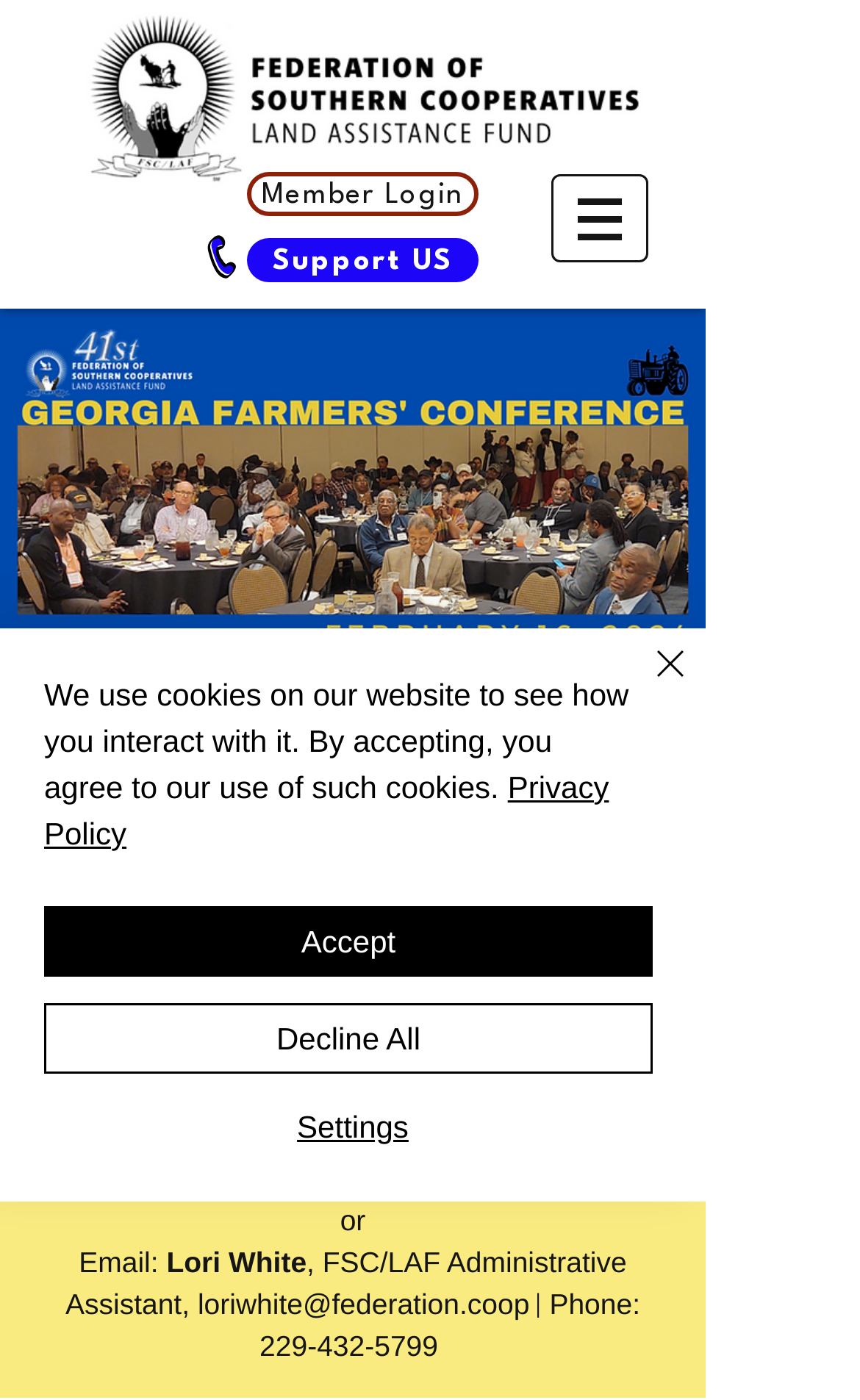Please locate the UI element described by "Support US" and provide its bounding box coordinates.

[0.287, 0.17, 0.556, 0.202]